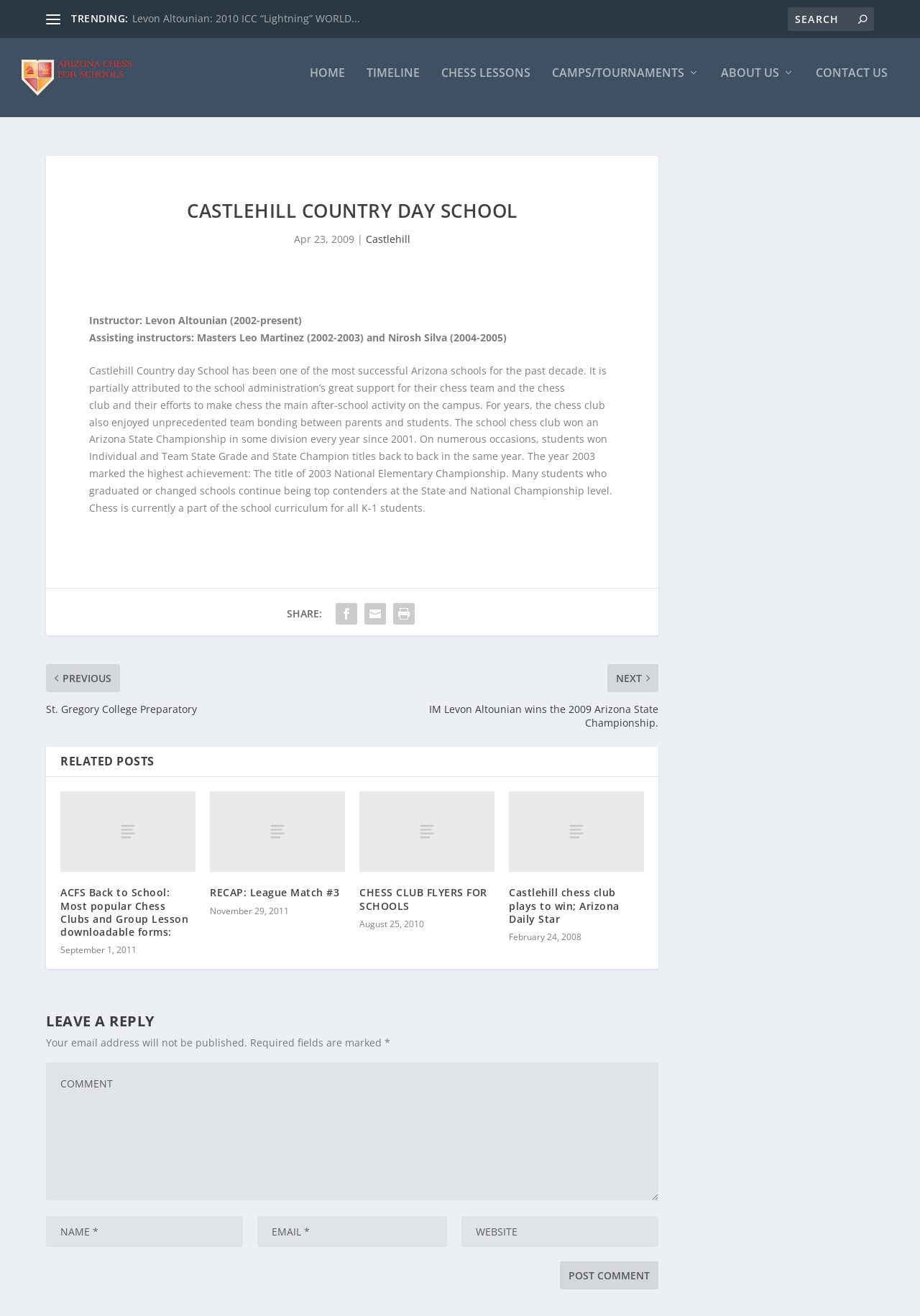Using the details in the image, give a detailed response to the question below:
How many years has Levon Altounian been an instructor?

I found the text 'Instructor: Levon Altounian (2002-present)' which suggests that Levon Altounian has been an instructor from 2002 to the present year.